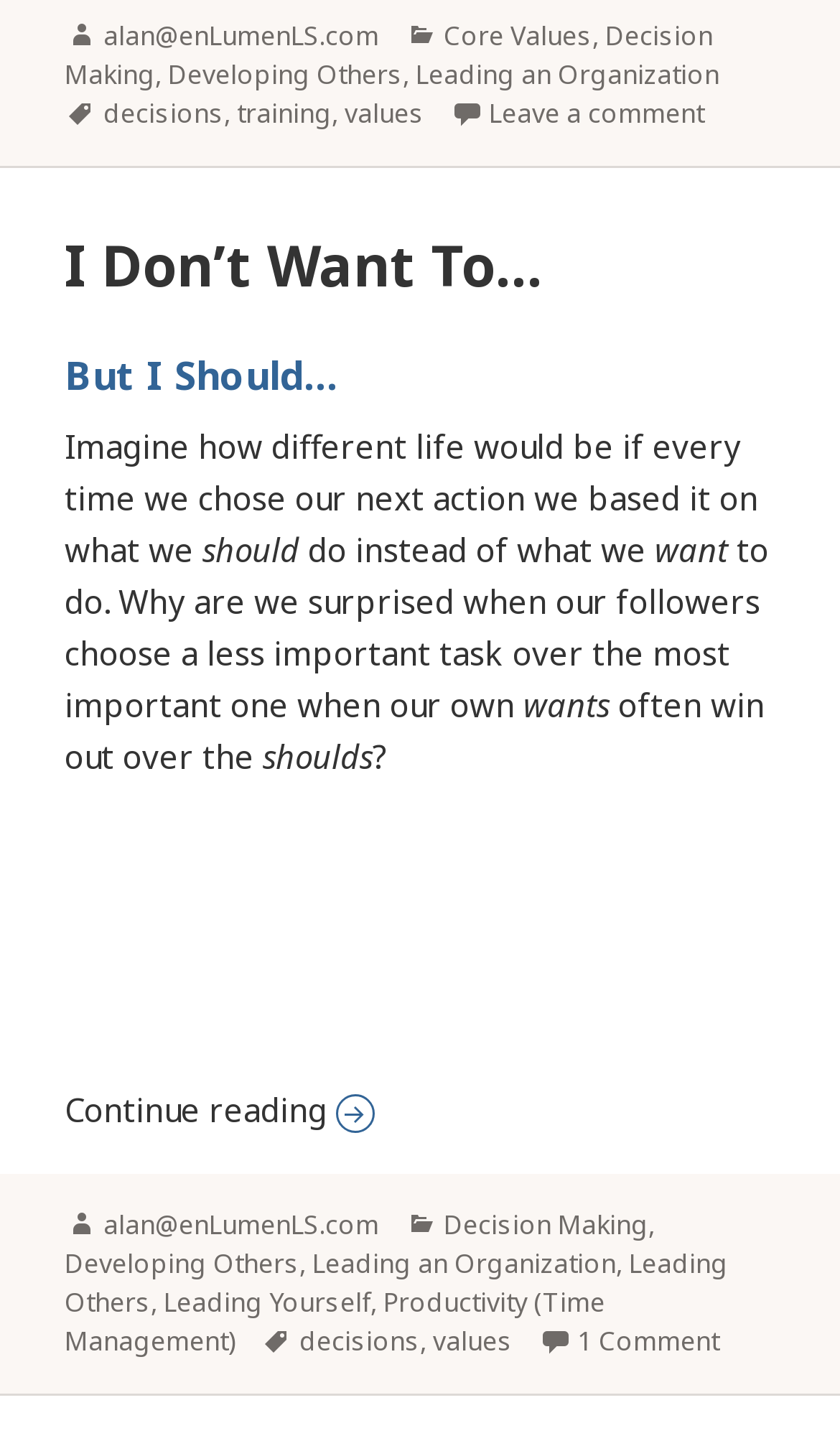How many comments are there on this article?
Based on the screenshot, respond with a single word or phrase.

1